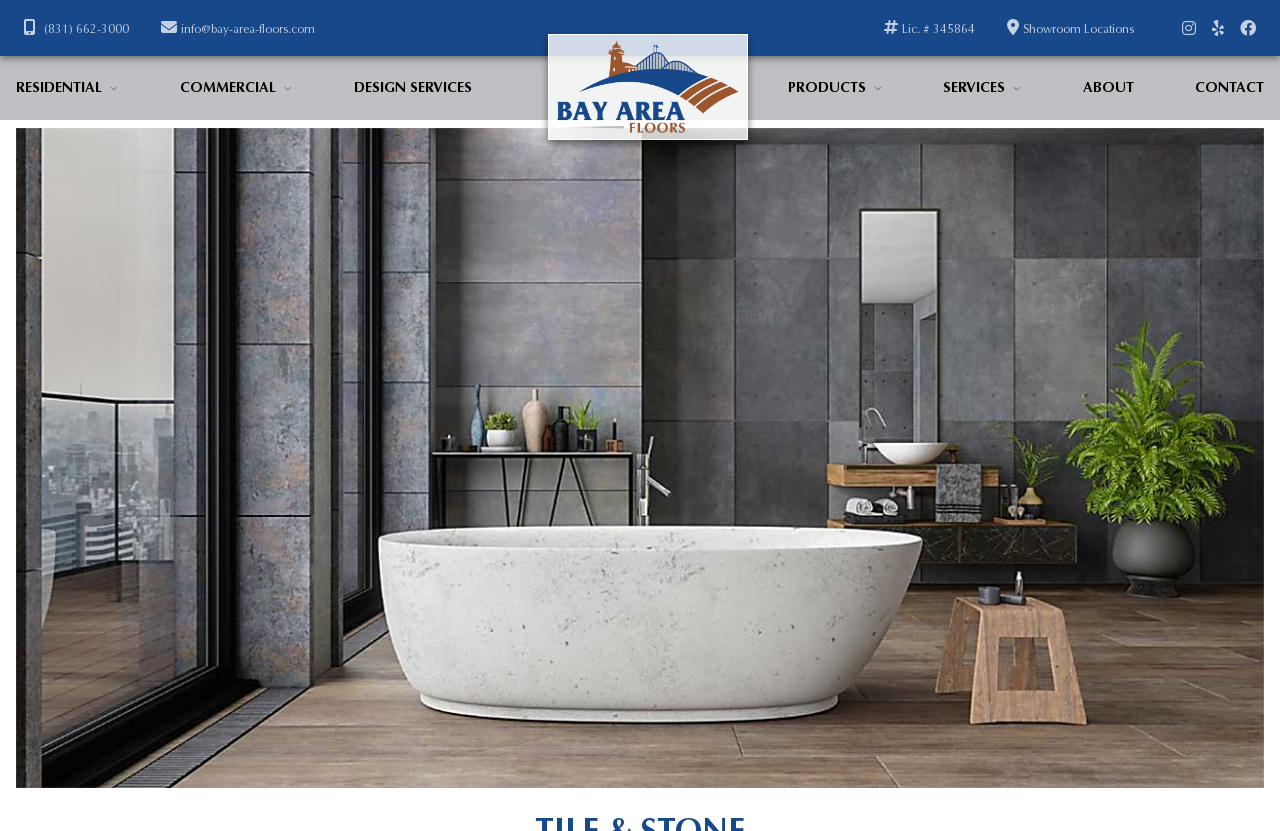Locate the bounding box coordinates of the UI element described by: "alt="Bay Area Floors"". The bounding box coordinates should consist of four float numbers between 0 and 1, i.e., [left, top, right, bottom].

[0.429, 0.042, 0.584, 0.167]